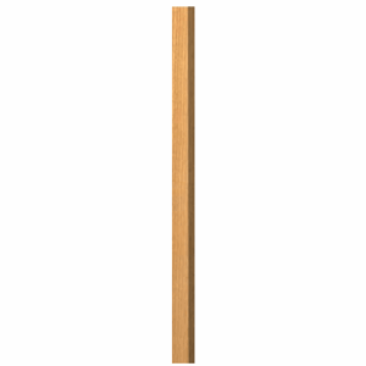Break down the image and provide a full description, noting any significant aspects.

This image features a vertical wooden baluster, identified as the "B4255." The baluster is 1-3/4 inches square and available in several heights—34", 38", and 42". Made from high-quality wood, it is stock in various species, including Red Oak, Poplar, Soft Maple, Cherry, and White Painted finishes. The design is straightforward and elegant, making it suitable for various stairway applications. Notably, the baluster is not pre-drilled for a bottom pin, allowing for versatile side mount installations. Available for custom drilling upon request, this baluster combines functionality with aesthetic appeal, fitting seamlessly into both traditional and contemporary interior designs.